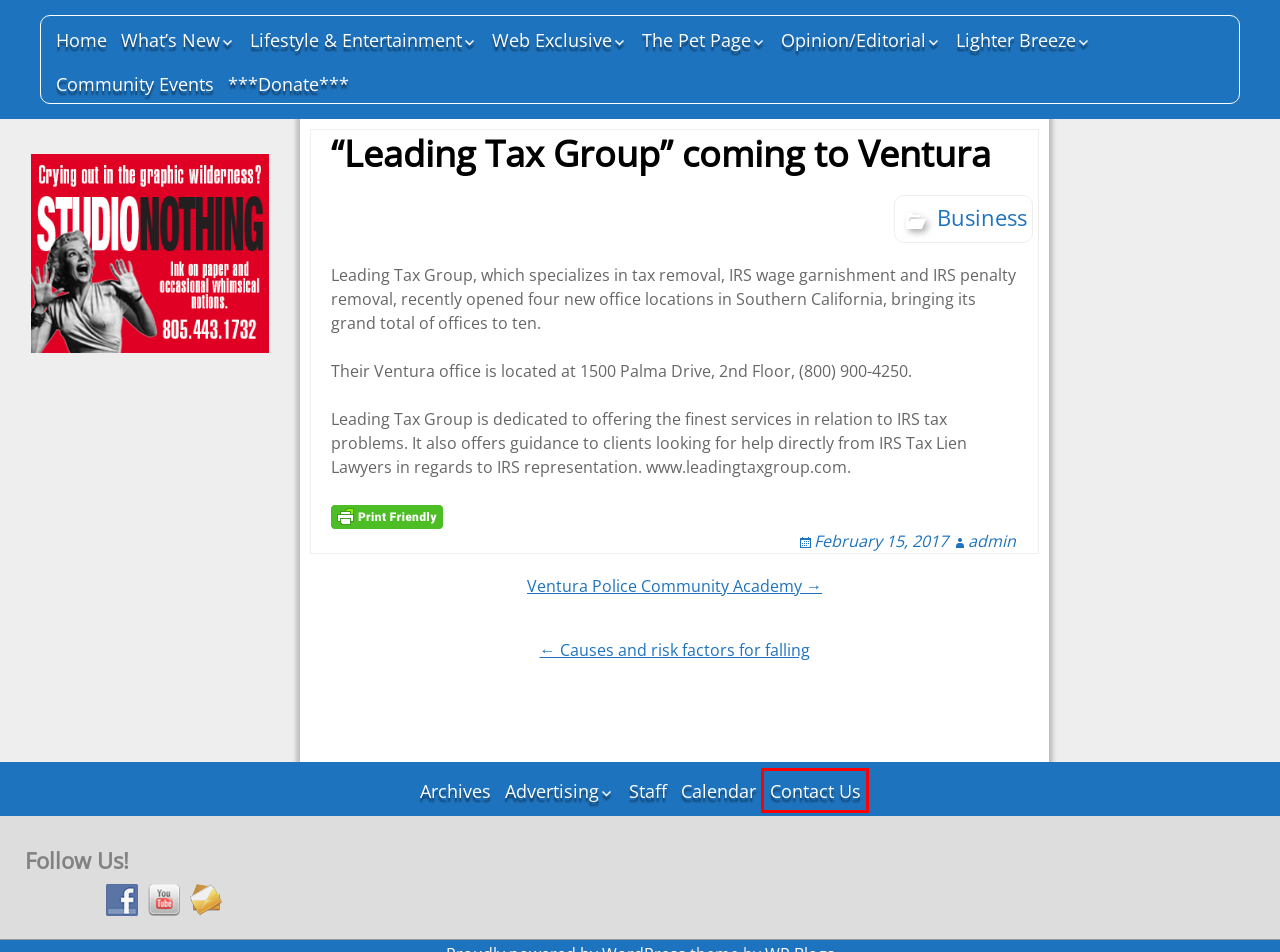You have a screenshot showing a webpage with a red bounding box highlighting an element. Choose the webpage description that best fits the new webpage after clicking the highlighted element. The descriptions are:
A. Recreation and Outdoors – Ventura Breeze
B. Lifestyle & Entertainment – Ventura Breeze
C. Horoscopes – Ventura Breeze
D. Show Time – Ventura Breeze
E. Contact Us – Ventura Breeze
F. Crosswords – Ventura Breeze
G. Ventura Police Community Academy – Ventura Breeze
H. This ‘n’ That – Ventura Breeze

E